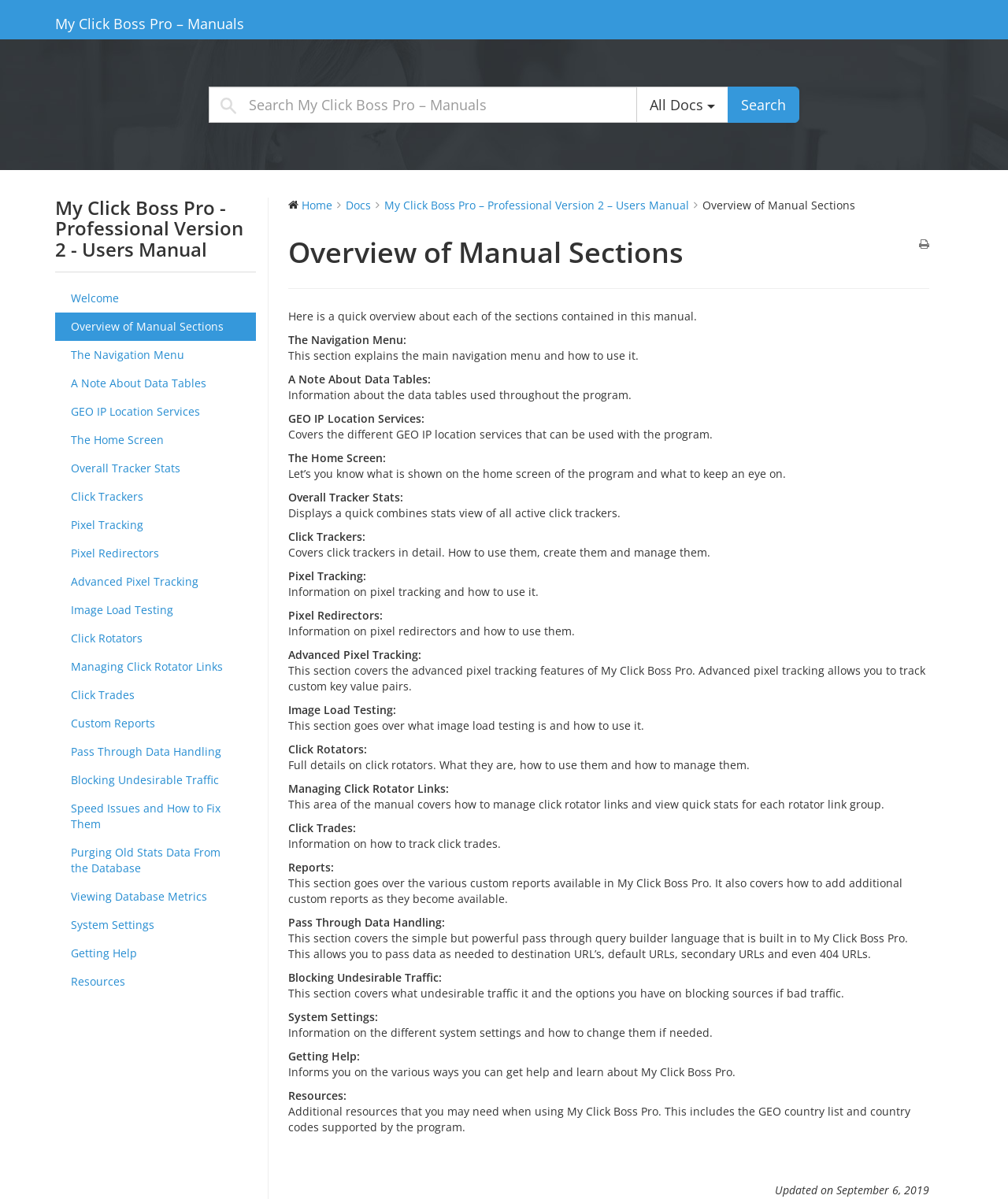Identify the coordinates of the bounding box for the element that must be clicked to accomplish the instruction: "Click on All Docs".

[0.631, 0.072, 0.723, 0.102]